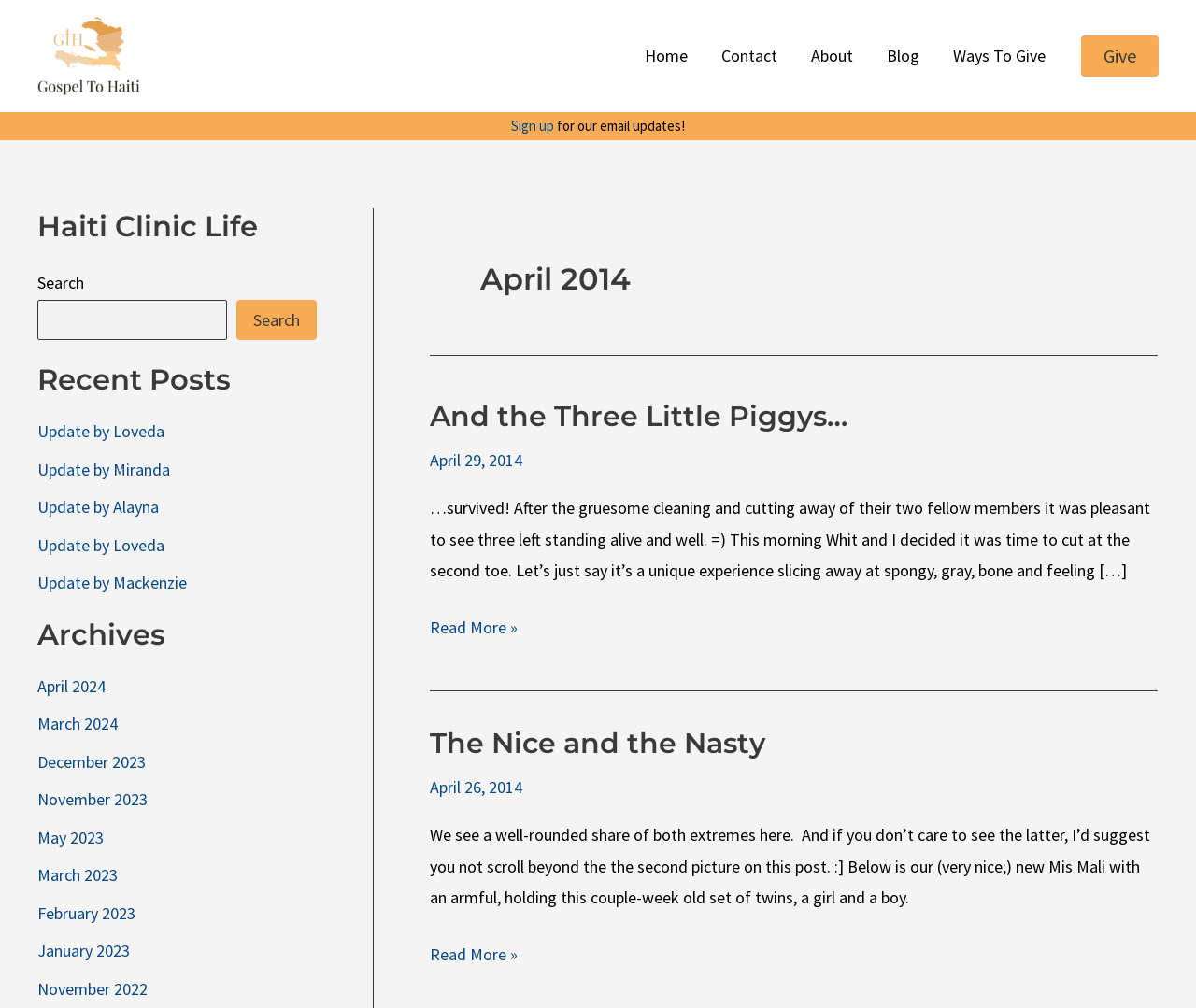Determine the bounding box coordinates of the clickable element necessary to fulfill the instruction: "Click on the 'Give' link". Provide the coordinates as four float numbers within the 0 to 1 range, i.e., [left, top, right, bottom].

[0.904, 0.035, 0.969, 0.076]